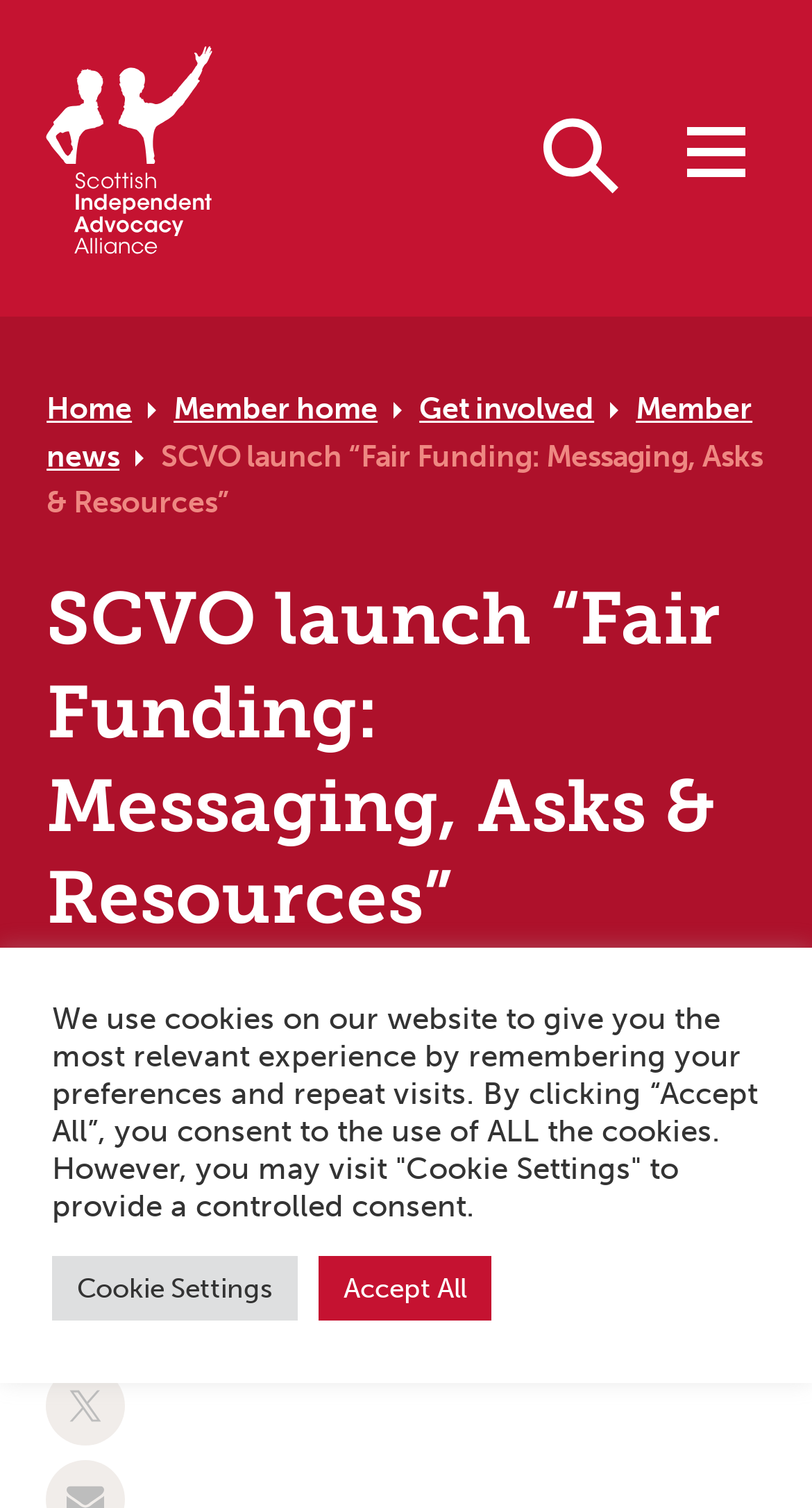Provide a one-word or brief phrase answer to the question:
How many links are there in the breadcrumb navigation?

5